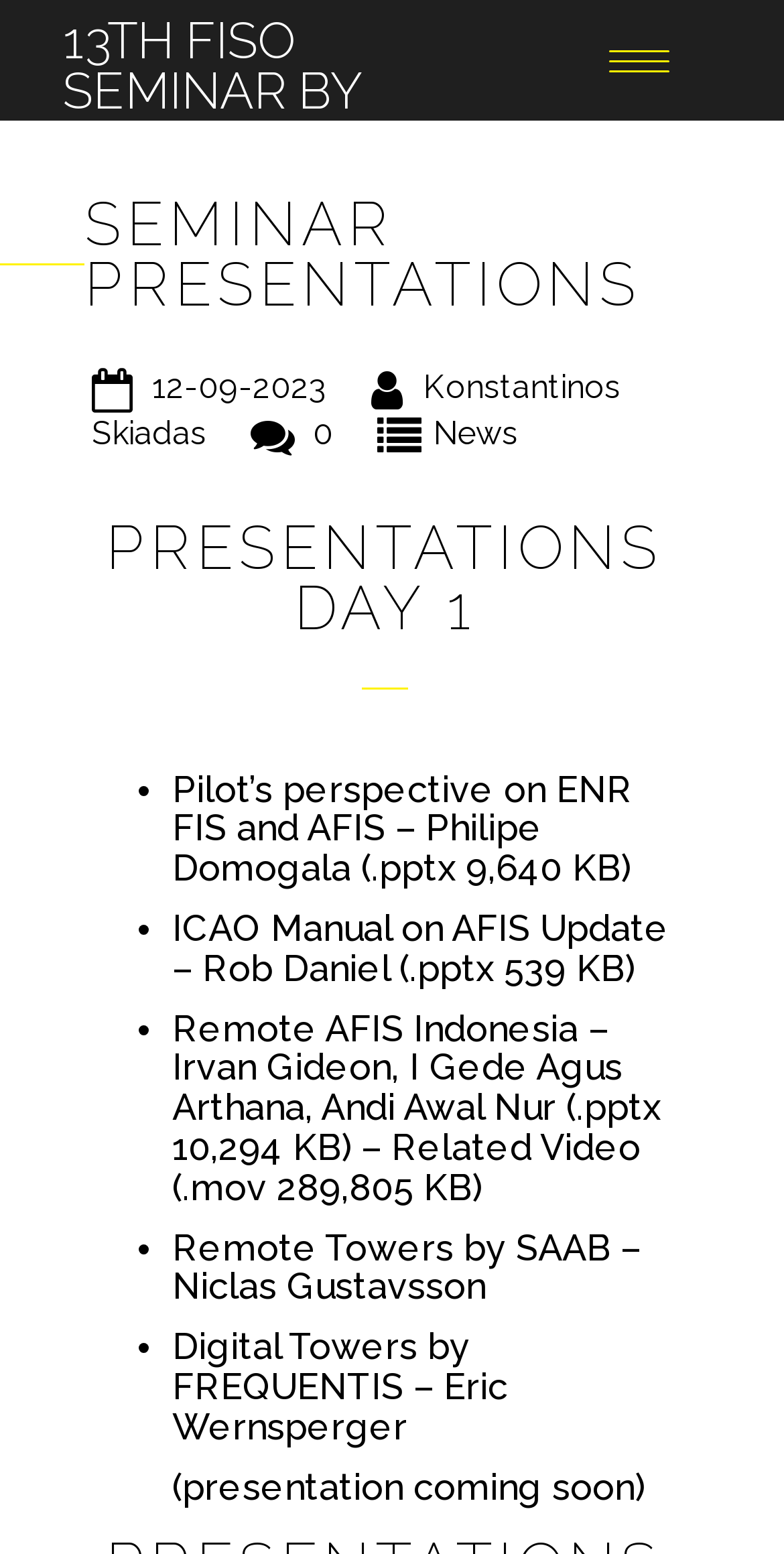Who is the author of the 'Remote AFIS Indonesia' presentation?
Please answer the question with a detailed response using the information from the screenshot.

I found the link 'Remote AFIS Indonesia' and its corresponding author information 'Irvan Gideon, I Gede Agus Arthana, Andi Awal Nur' next to it, which indicates the authors of the presentation.